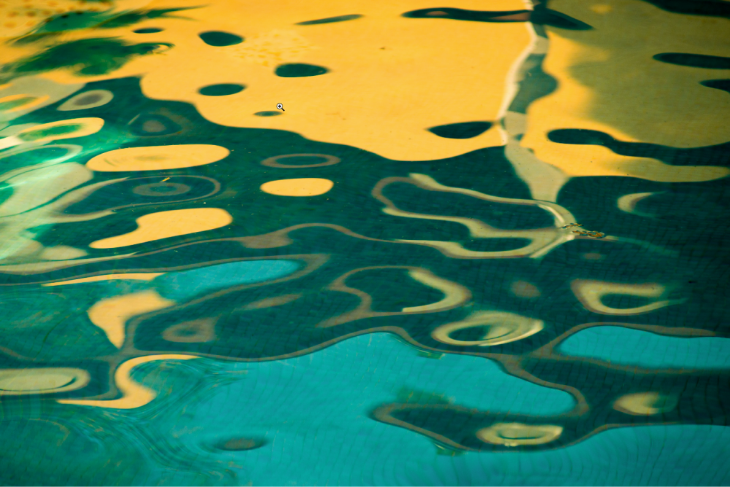Generate an in-depth description of the image you see.

This captivating image showcases the interplay of vibrant colors and reflections in water. The scene features a blend of turquoise and yellow hues, creating a soothing yet dynamic visual experience. The rippling surface reflects patches of light and color, suggesting the presence of nearby elements or structures that contribute to the unique texture of the water. The interplay of shadows and highlights gives depth to the composition, making it feel both serene and alive, inviting viewers to pause and appreciate the beauty of natural reflections. This artistic representation captures the essence of tranquility found in water, echoing themes of nature and calmness.